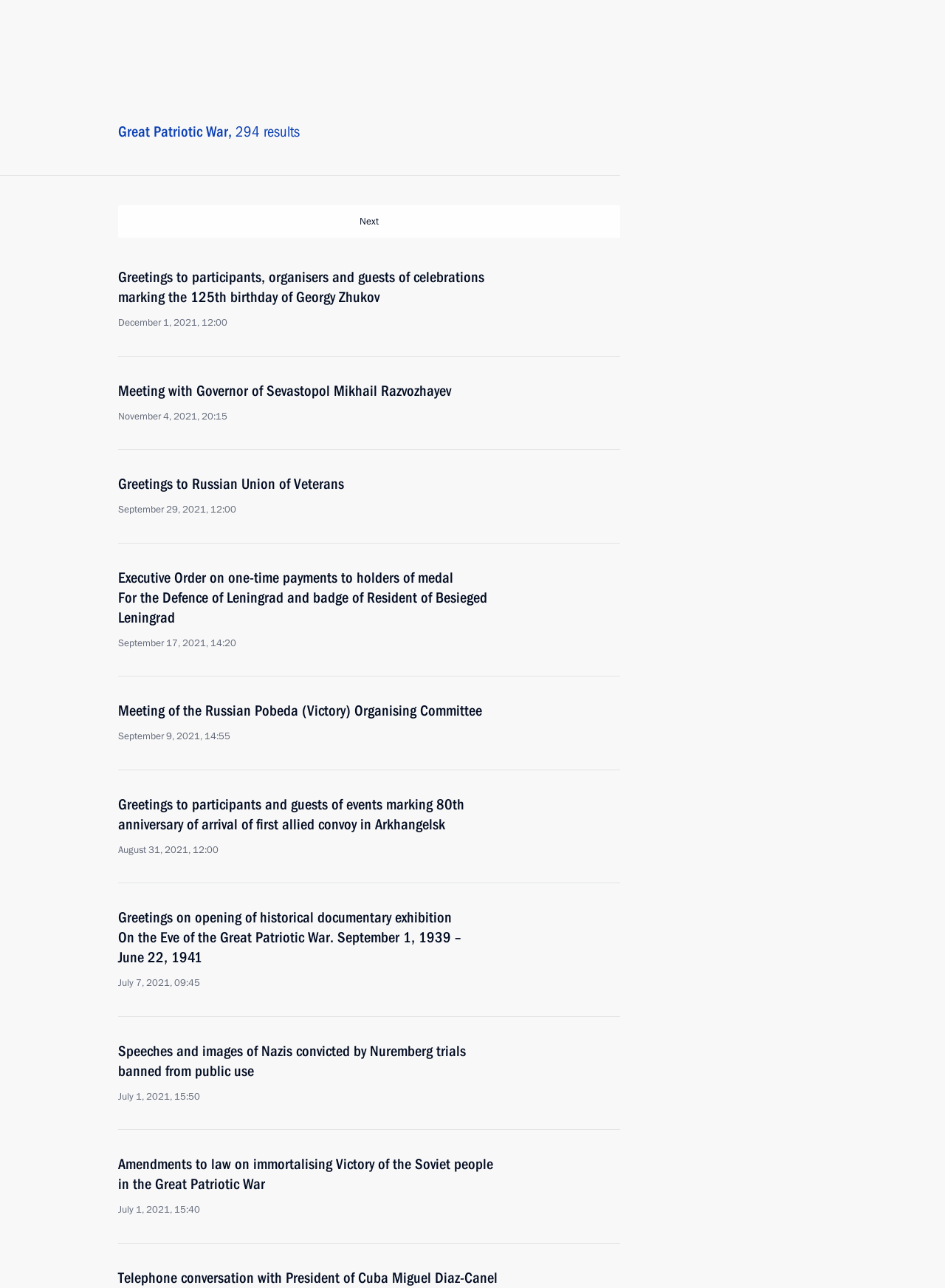Provide the bounding box coordinates for the specified HTML element described in this description: "aria-label="Share" title="Share"". The coordinates should be four float numbers ranging from 0 to 1, in the format [left, top, right, bottom].

[0.606, 0.693, 0.648, 0.724]